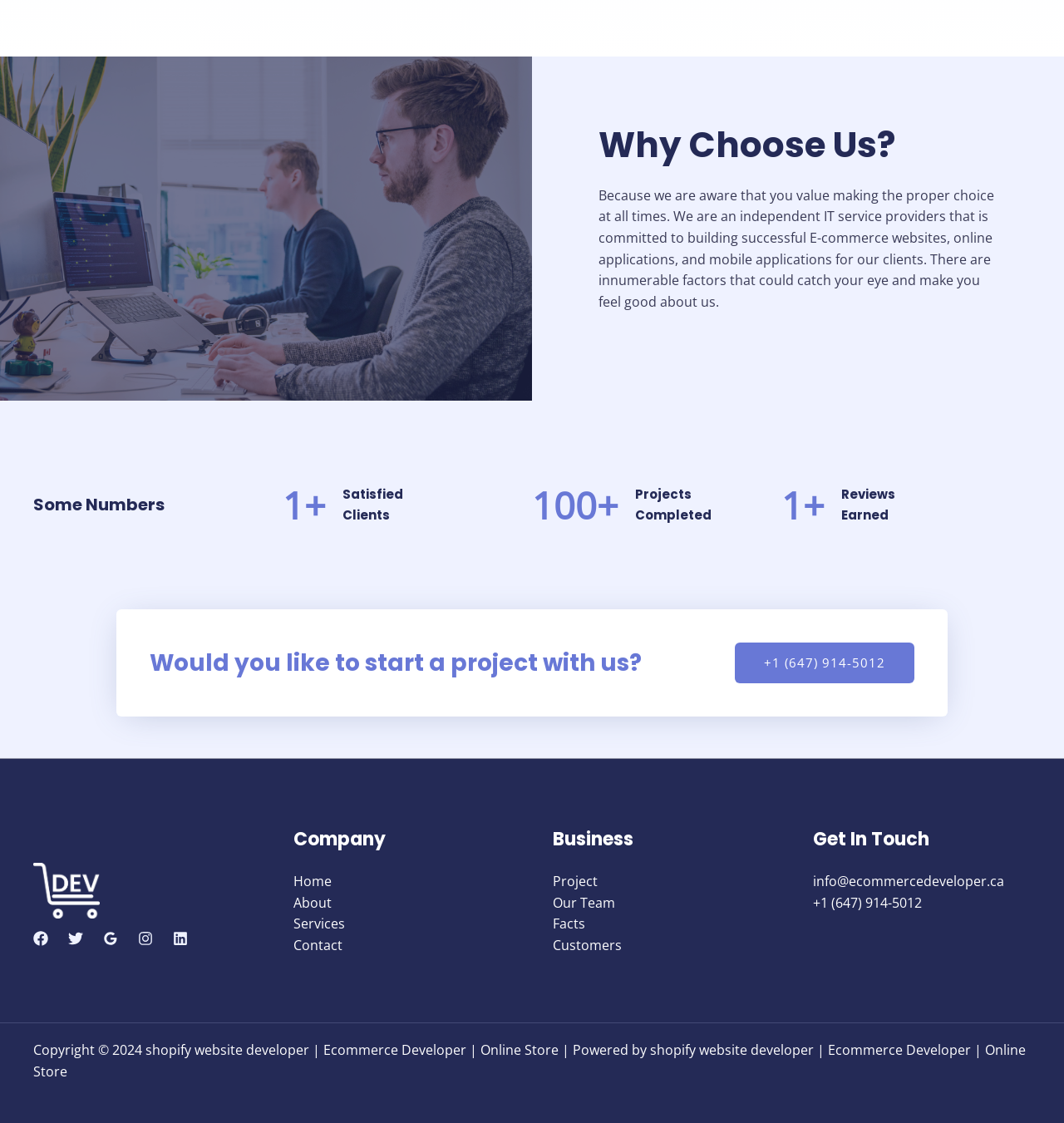Answer the following in one word or a short phrase: 
How many projects has the company completed?

Unknown